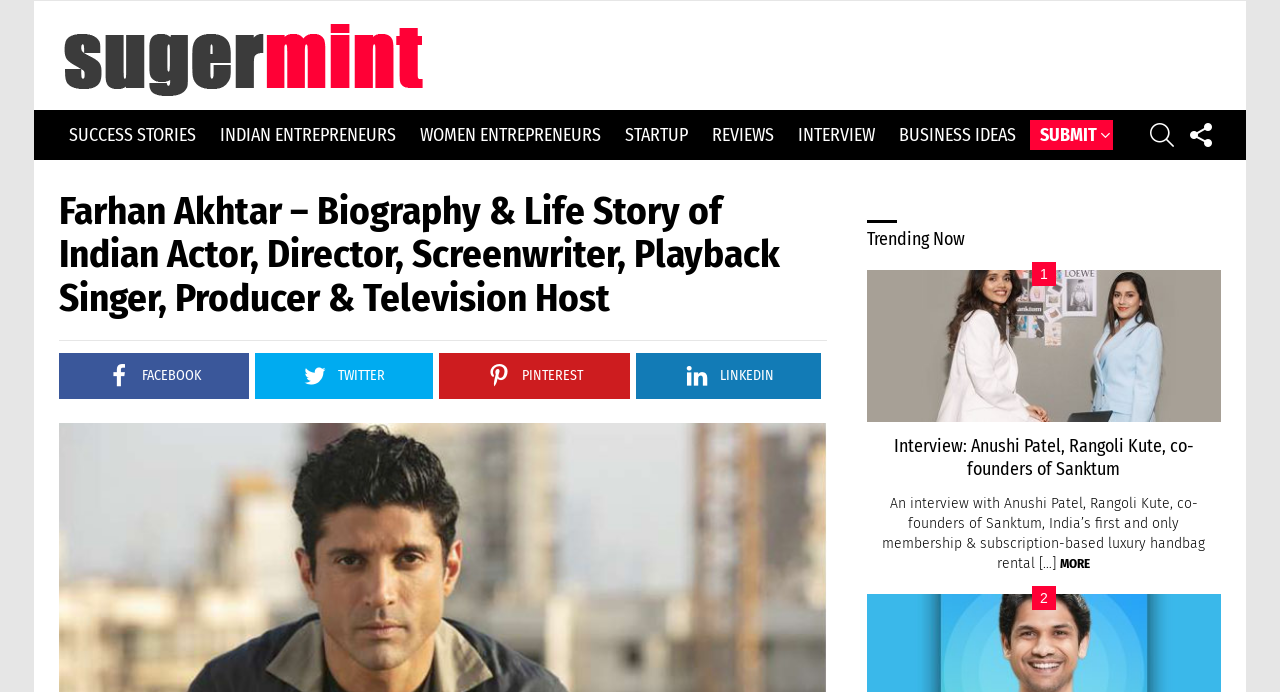Offer a meticulous caption that includes all visible features of the webpage.

The webpage is about Farhan Akhtar, an Indian actor, director, screenwriter, playback singer, producer, and television host. At the top left, there is a link to "Suger Mint" accompanied by an image. Below it, there are several links to different categories, including "SUCCESS STORIES", "INDIAN ENTREPRENEURS", "WOMEN ENTREPRENEURS", "STARTUP", "REVIEWS", "INTERVIEW", "BUSINESS IDEAS", and "SUBMIT". 

On the top right, there is a search icon and a link to "FOLLOW US". Below it, there are social media links to Facebook, Twitter, Instagram, and LinkedIn. 

The main content of the webpage is divided into two sections. The left section has a heading with Farhan Akhtar's name and profession, followed by links to his social media profiles. The right section has a heading "Trending Now" and features an article about Anushi Patel and Rangoli Kute, co-founders of Sanktum. The article includes an image, a heading, and a brief summary of an interview with the co-founders. There is also a "MORE" link at the bottom of the article.